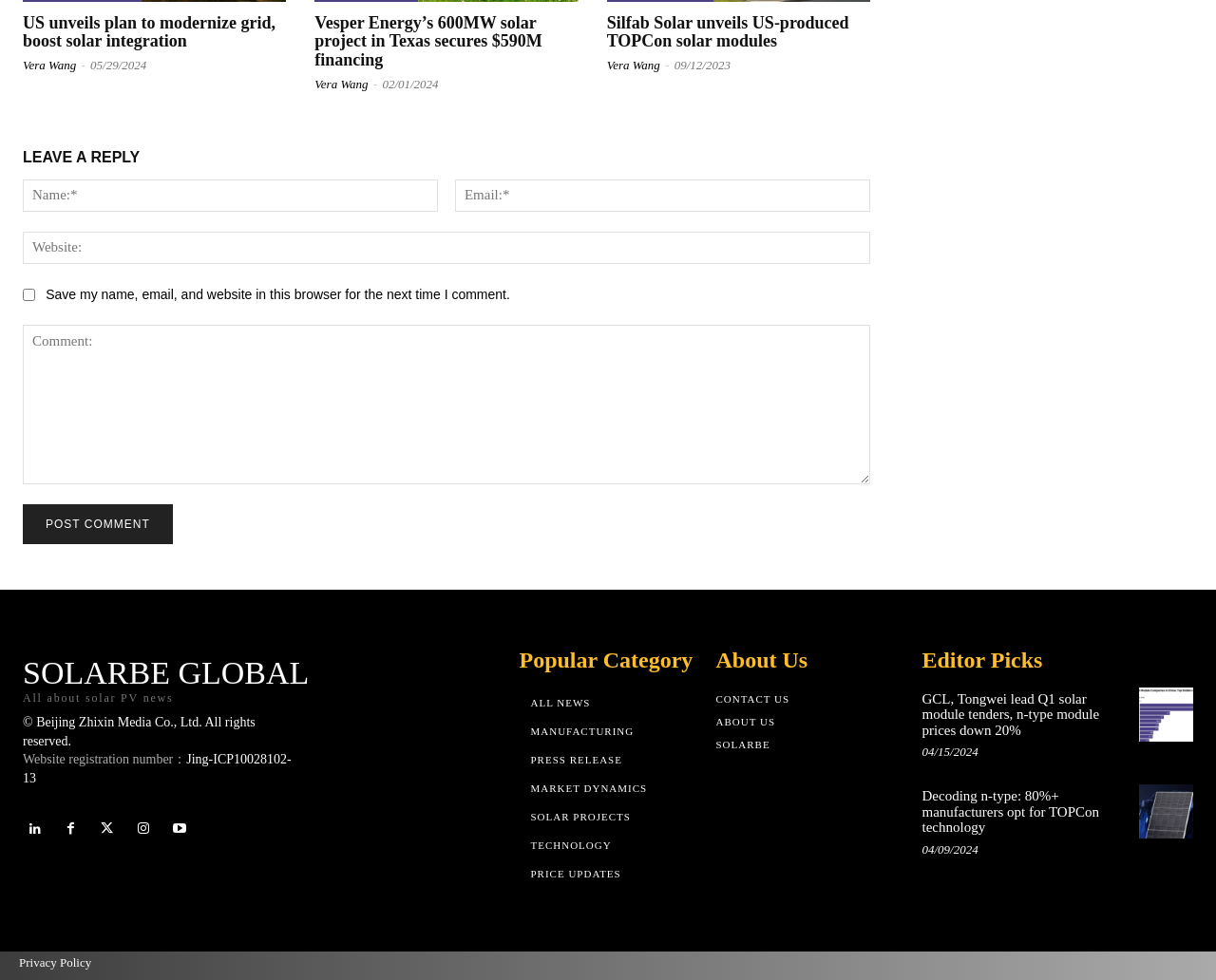What is the topic of the webpage?
Using the visual information from the image, give a one-word or short-phrase answer.

Solar PV news